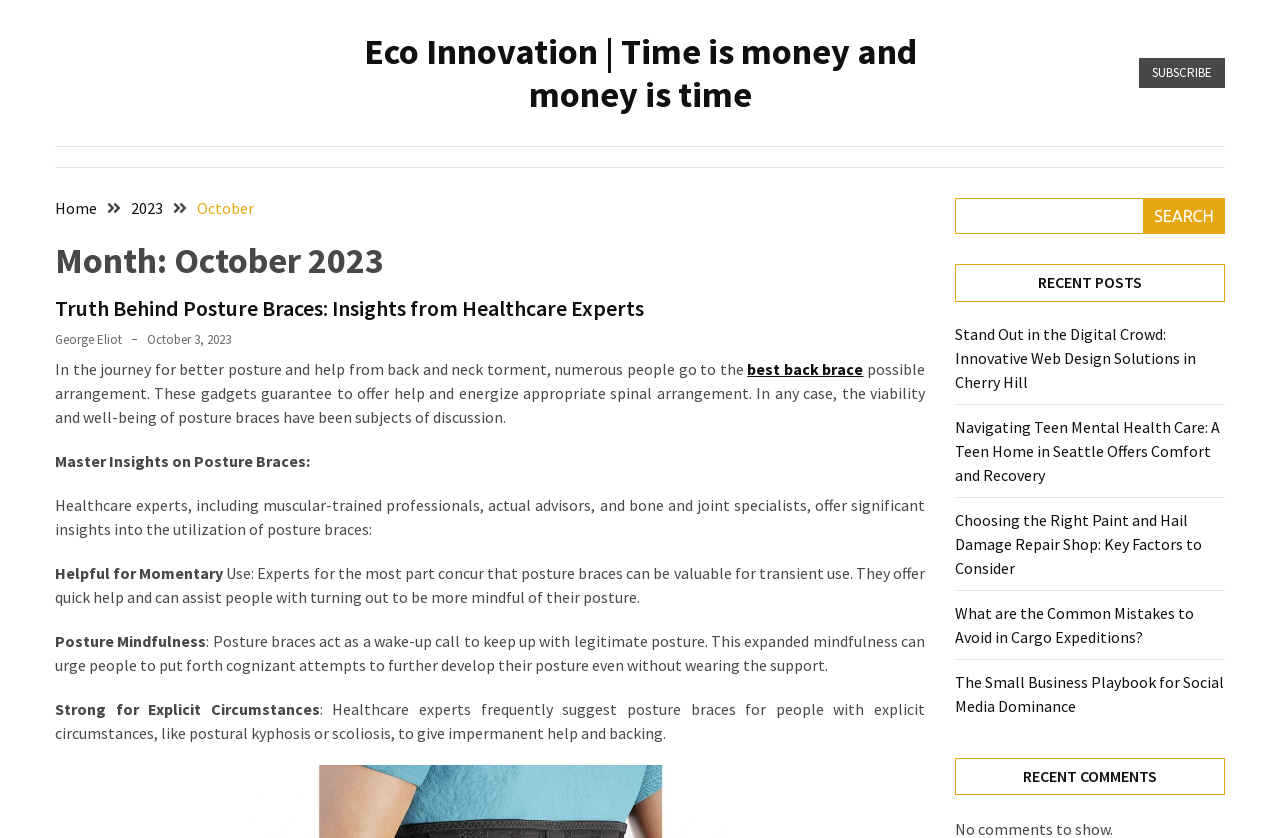Analyze the image and provide a detailed answer to the question: How many recent posts are displayed?

I counted the number of links under the 'RECENT POSTS' heading and found 5 links, which suggests that there are 5 recent posts displayed.